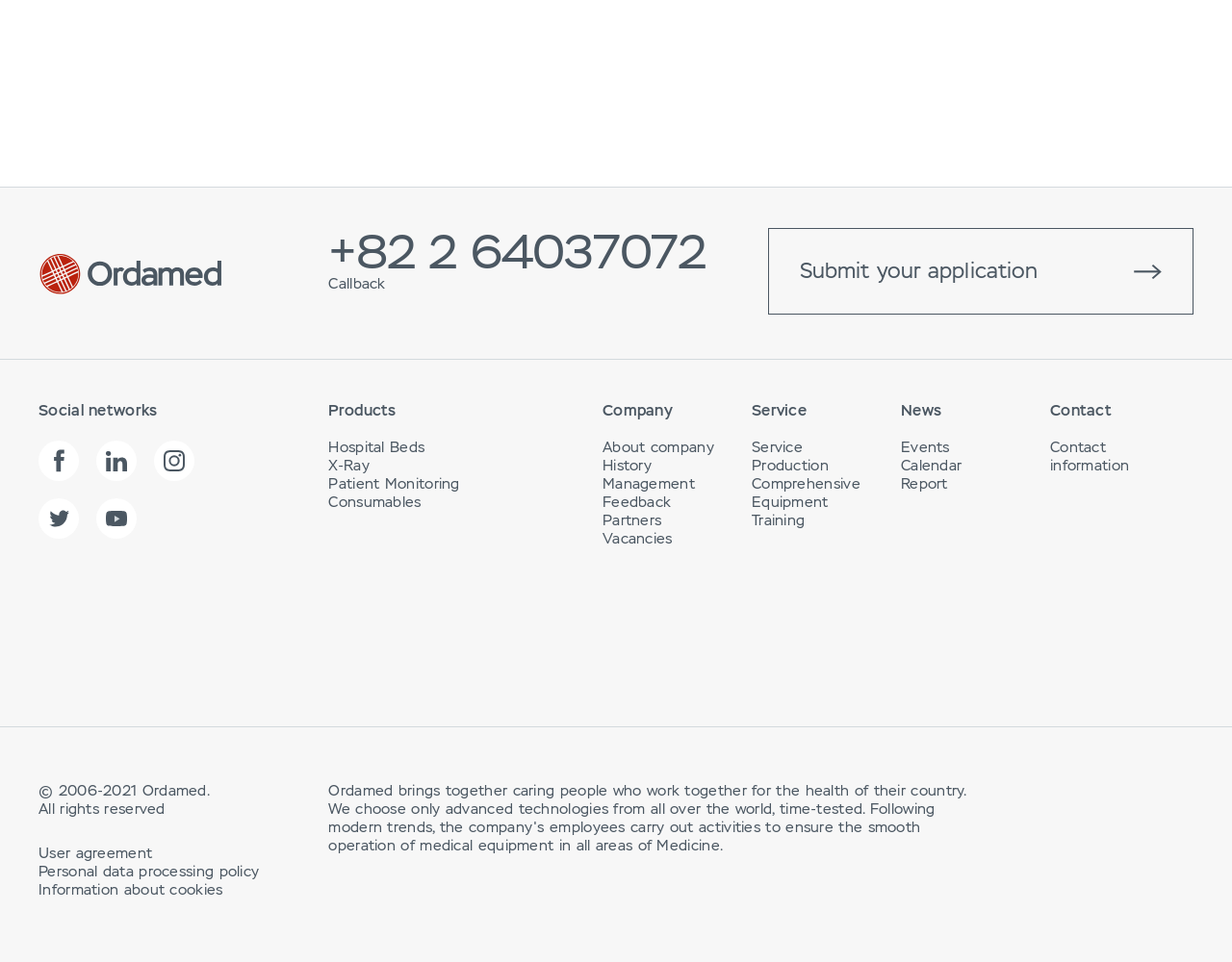Answer the question using only one word or a concise phrase: What products are listed?

Hospital Beds, X-Ray, Patient Monitoring, Consumables